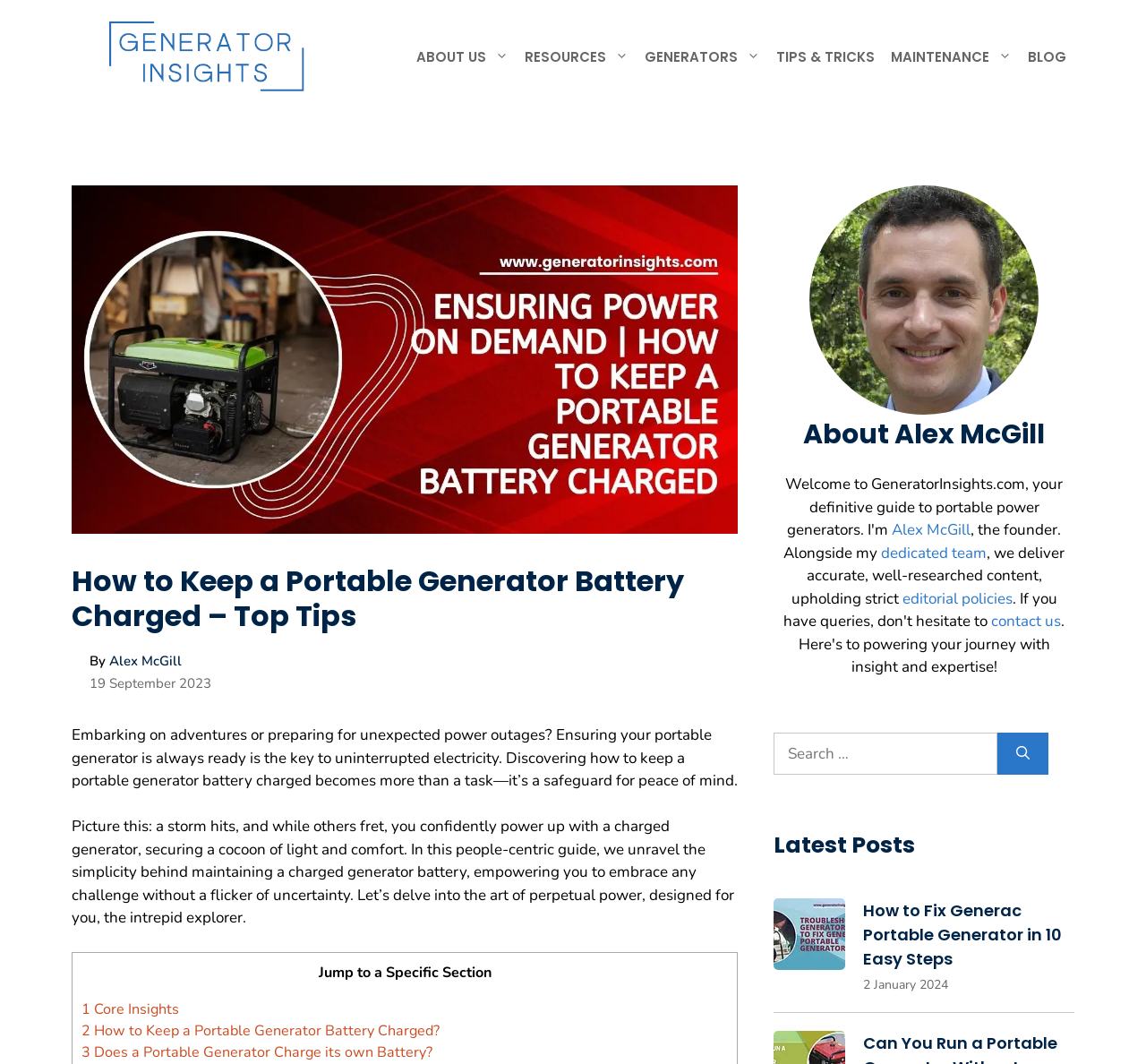Identify and provide the main heading of the webpage.

How to Keep a Portable Generator Battery Charged – Top Tips